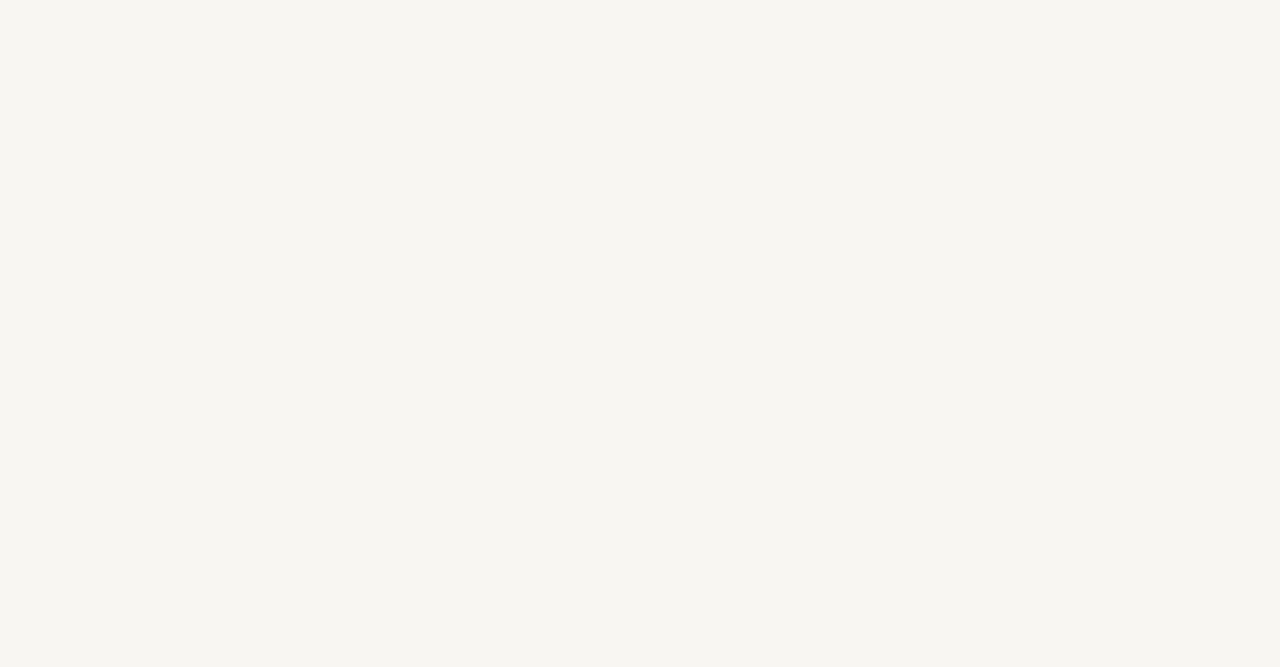Extract the bounding box coordinates for the HTML element that matches this description: "About Us". The coordinates should be four float numbers between 0 and 1, i.e., [left, top, right, bottom].

None